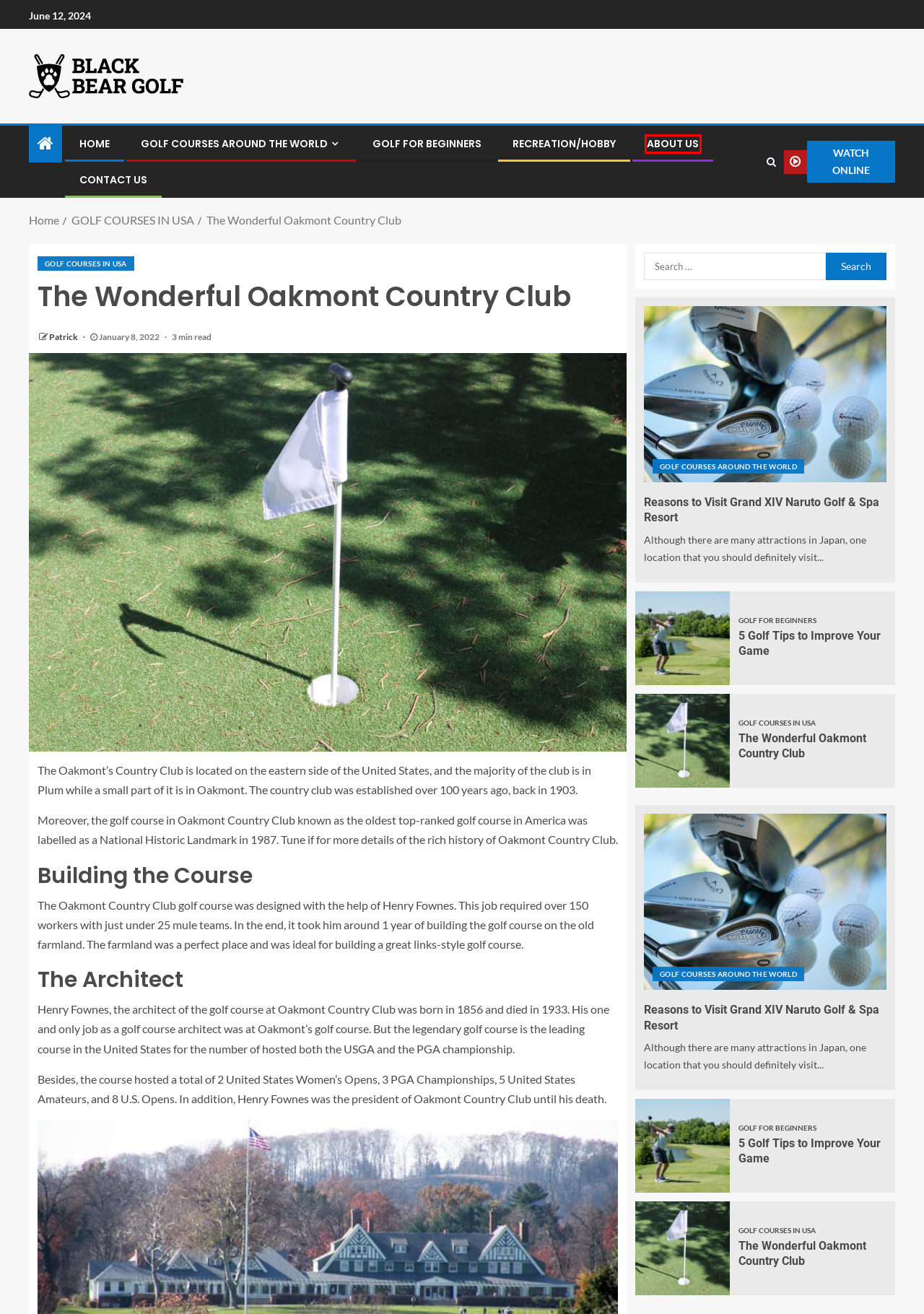You have a screenshot of a webpage with a red bounding box around a UI element. Determine which webpage description best matches the new webpage that results from clicking the element in the bounding box. Here are the candidates:
A. 5 Golf Tips to Improve Your Game
B. GOLF FOR BEGINNERS
C. Reasons to Visit Grand XIV Naruto Golf & Spa Resort
D. Contact Us
E. GOLF COURSES AROUND THE WORLD
F. About Us
G. RECREATION/HOBBY
H. Patrick

F